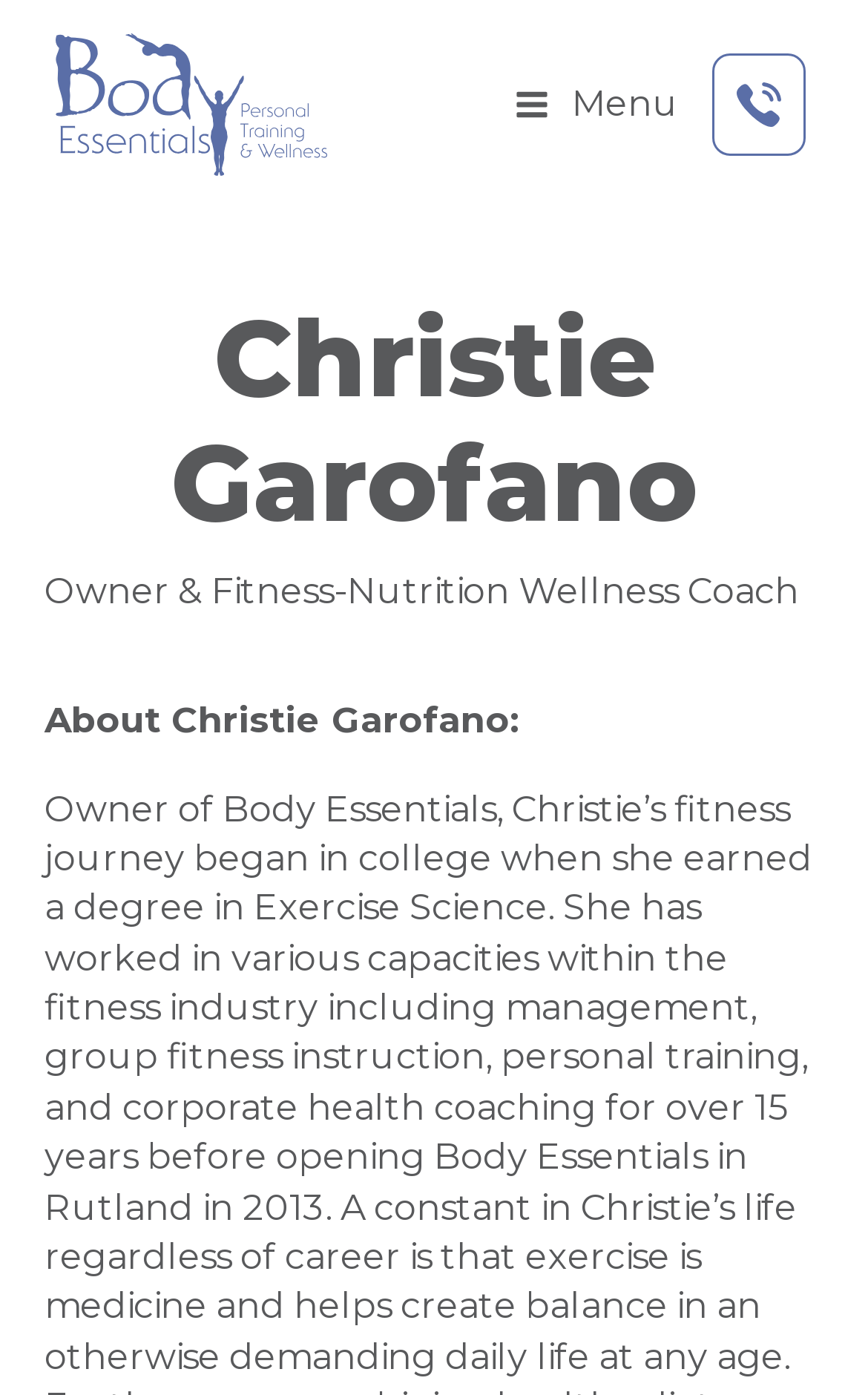What is the shape of the icon next to 'Menu'?
Observe the image and answer the question with a one-word or short phrase response.

Bars